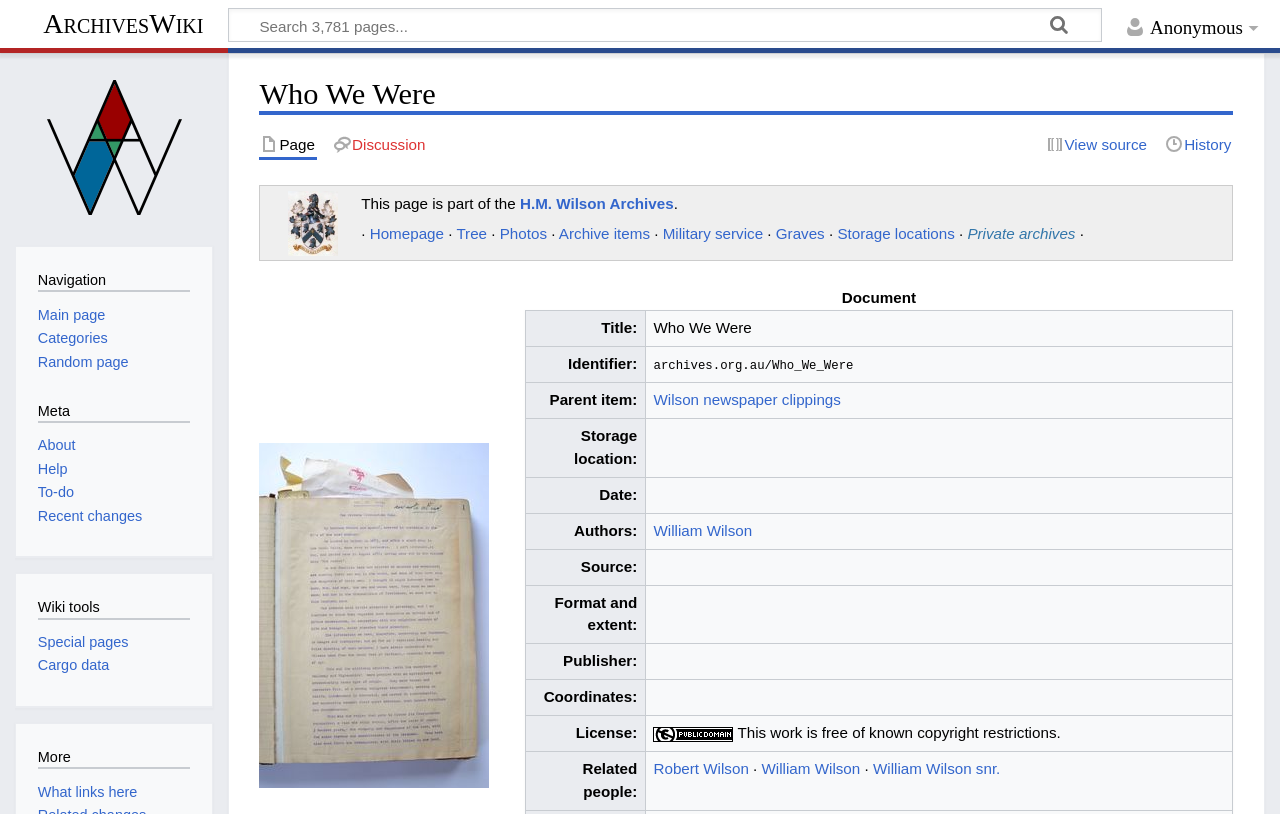What is the name of the archive?
Use the screenshot to answer the question with a single word or phrase.

H.M. Wilson Archives